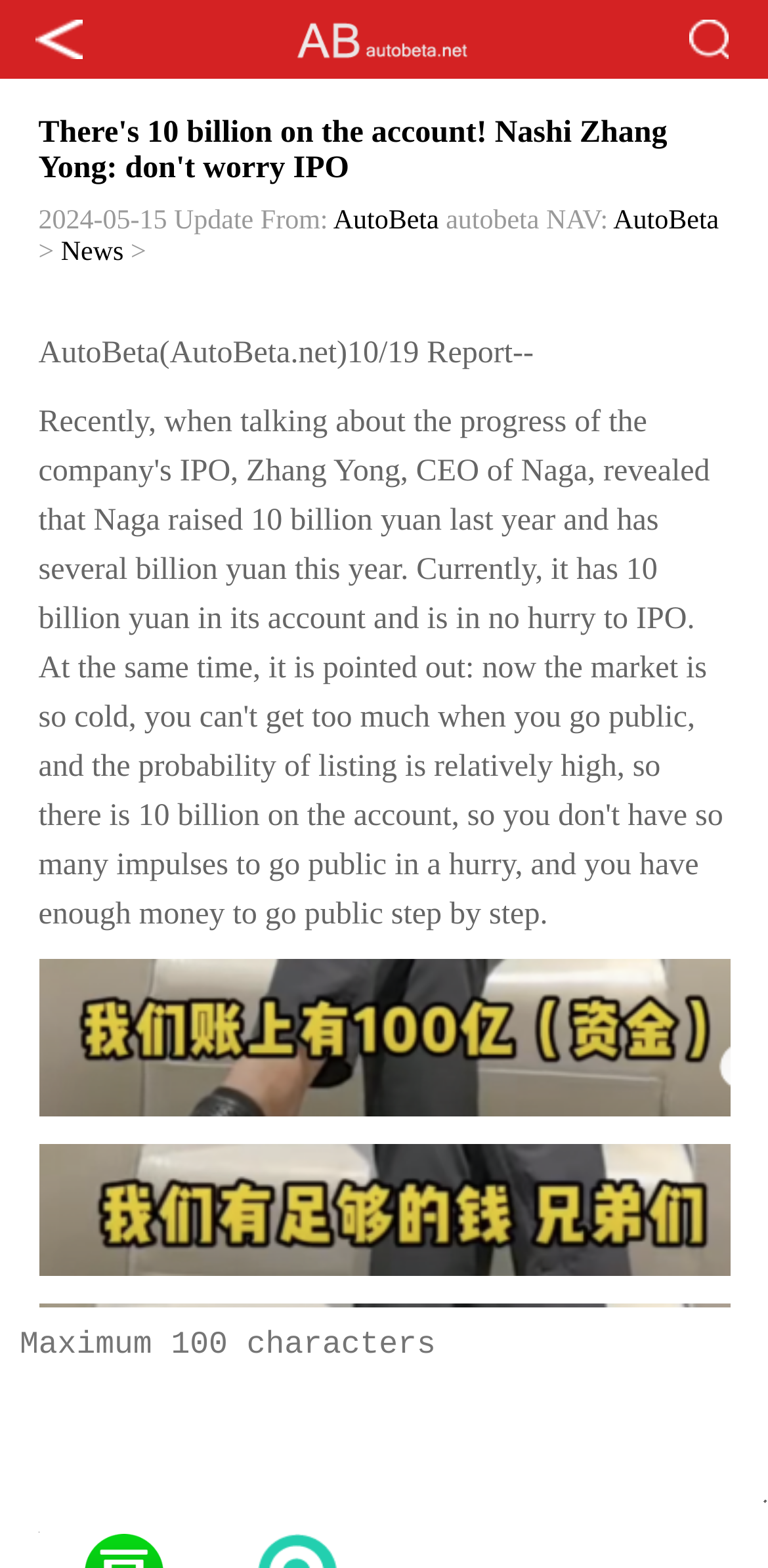Please specify the coordinates of the bounding box for the element that should be clicked to carry out this instruction: "Share on Weibo". The coordinates must be four float numbers between 0 and 1, formatted as [left, top, right, bottom].

[0.05, 0.859, 0.275, 0.959]